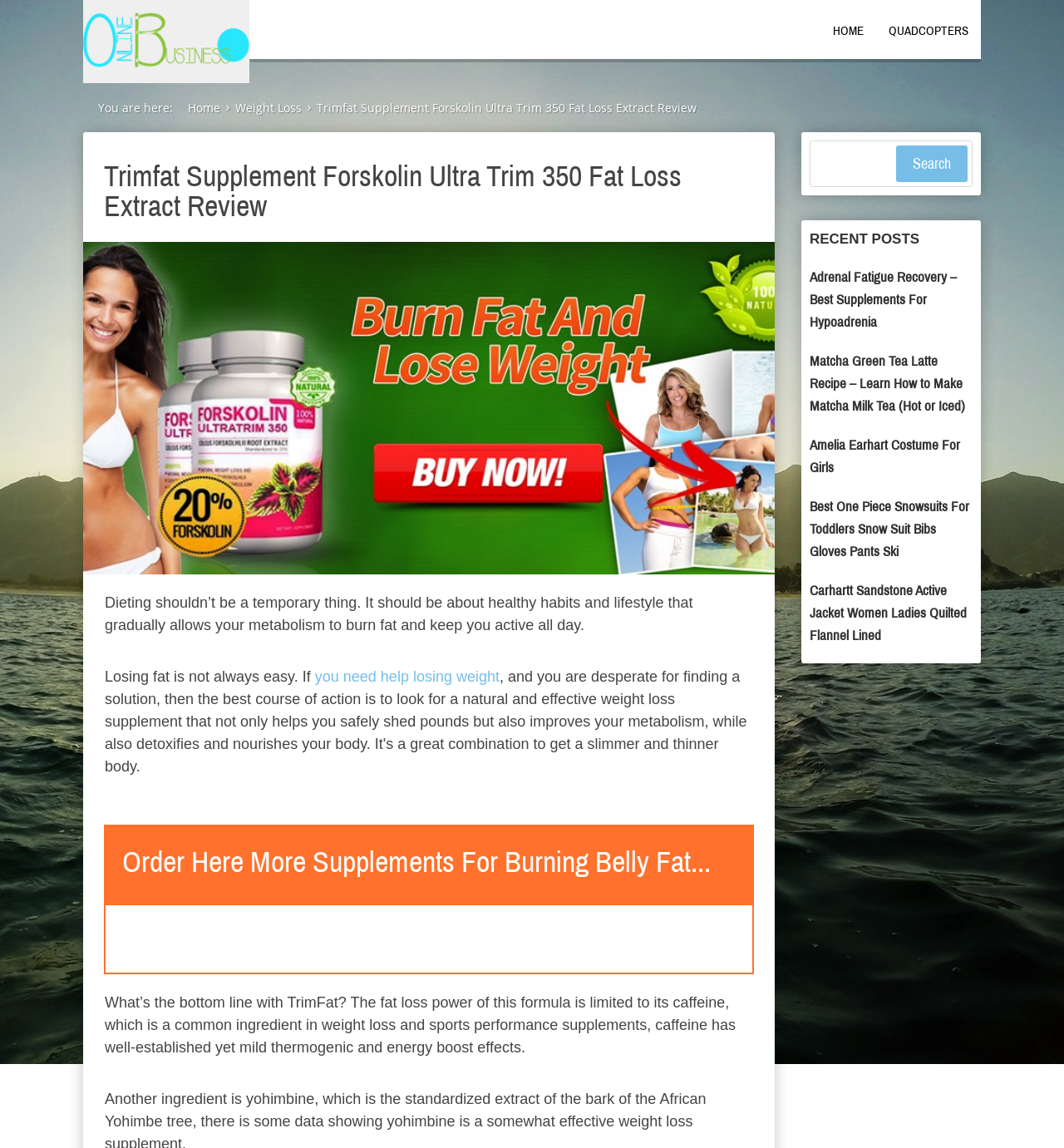What is the relationship between the links in the 'RECENT POSTS' section?
Look at the screenshot and respond with one word or a short phrase.

They are related to the main topic